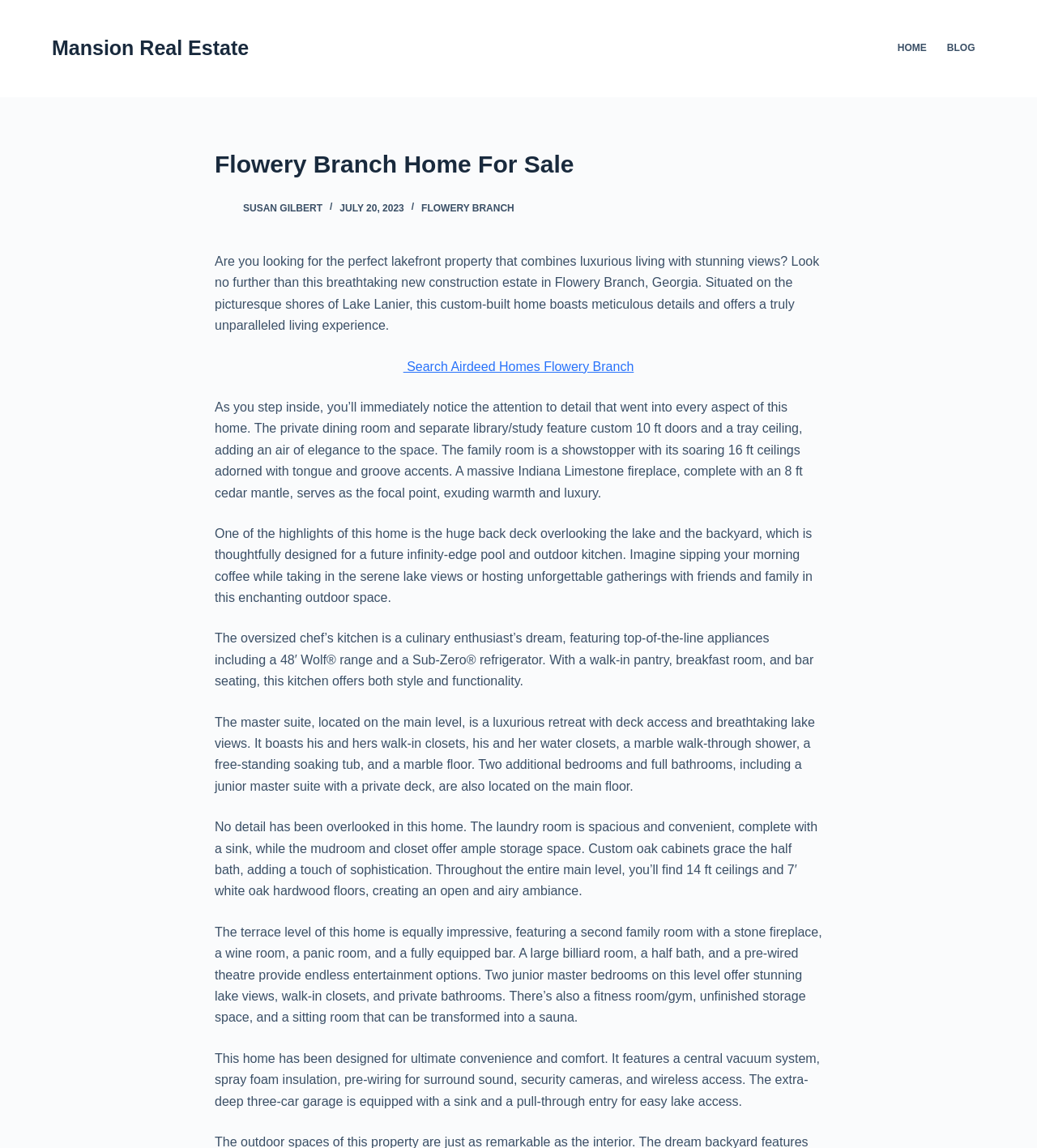Please identify the bounding box coordinates of the element that needs to be clicked to perform the following instruction: "Search Airdeed Homes Flowery Branch".

[0.389, 0.313, 0.611, 0.325]